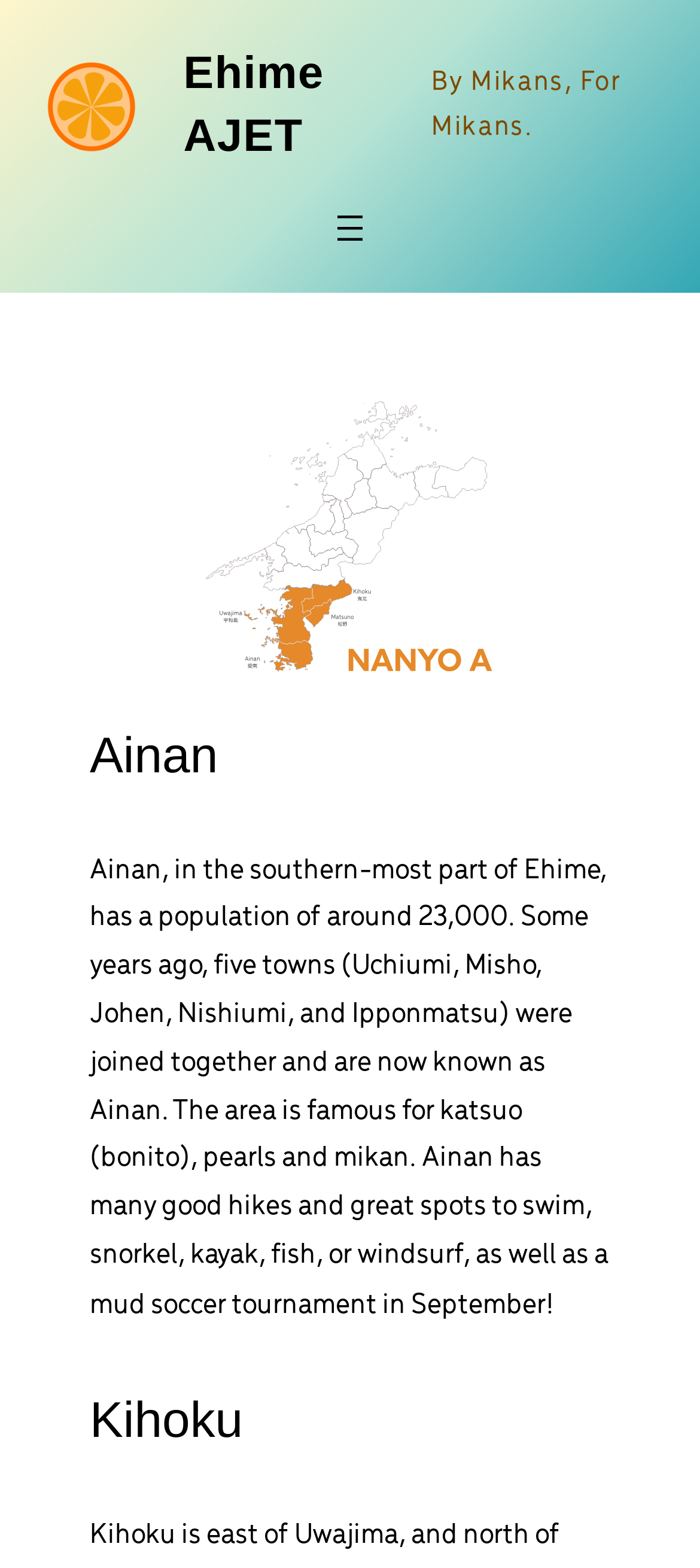Answer the question below with a single word or a brief phrase: 
What activities can be done in Ainan?

hikes, swim, snorkel, kayak, fish, windsurf